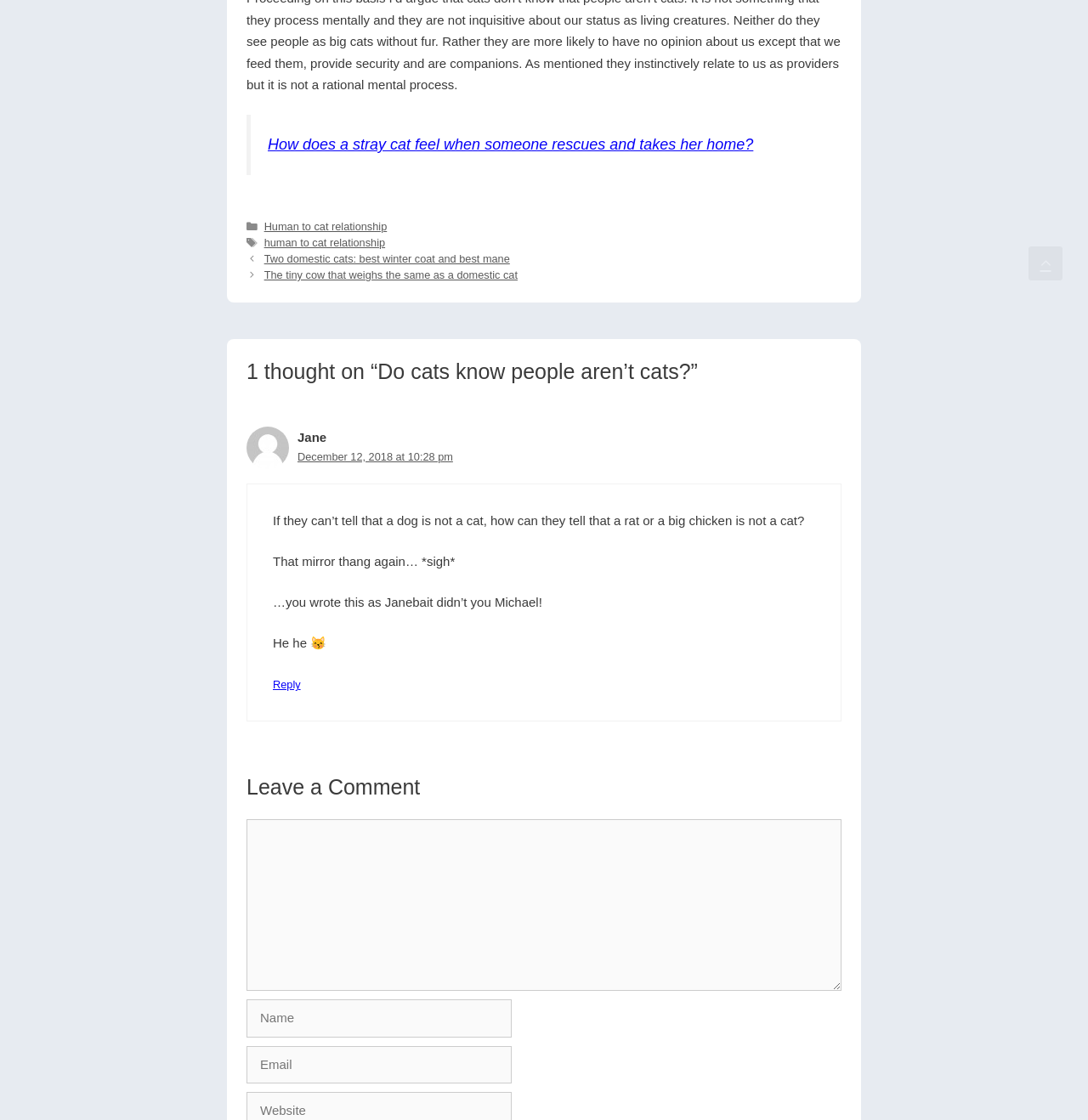Based on the element description: "parent_node: Comment name="comment"", identify the bounding box coordinates for this UI element. The coordinates must be four float numbers between 0 and 1, listed as [left, top, right, bottom].

[0.227, 0.732, 0.773, 0.885]